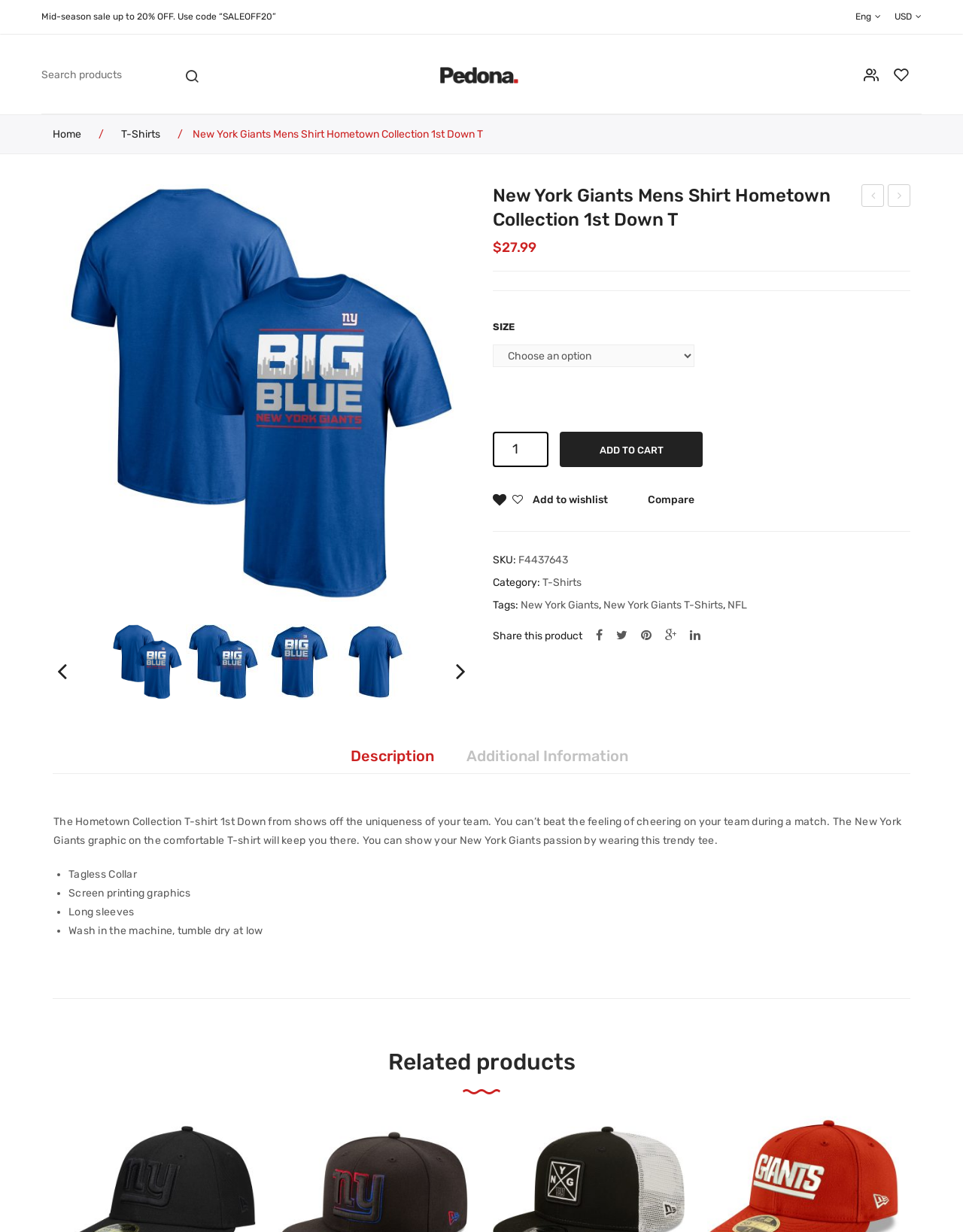What is the discount code for mid-season sale?
Using the image, respond with a single word or phrase.

SALEOFF20